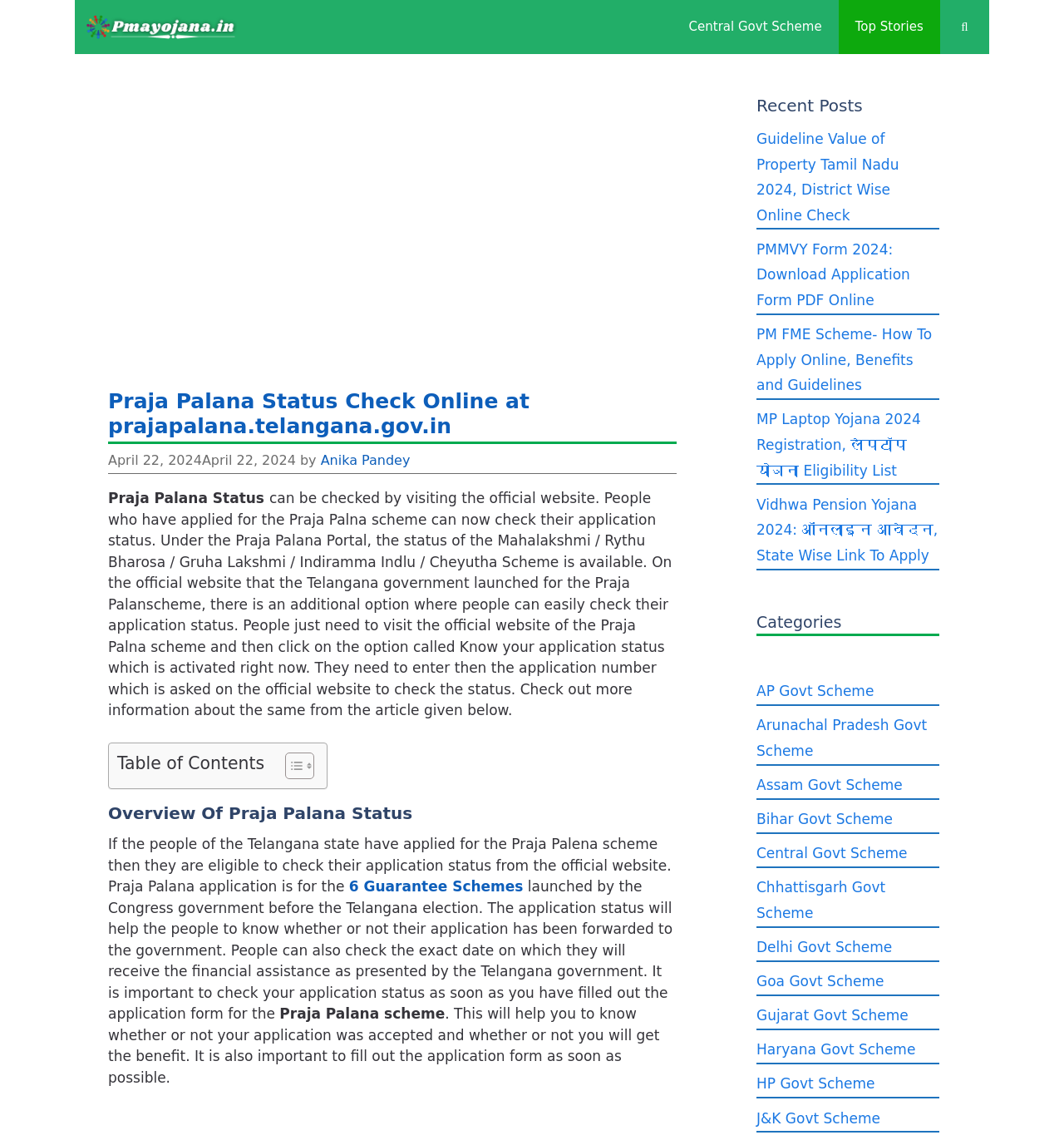Pinpoint the bounding box coordinates for the area that should be clicked to perform the following instruction: "Check Praja Palana Status".

[0.102, 0.34, 0.636, 0.388]